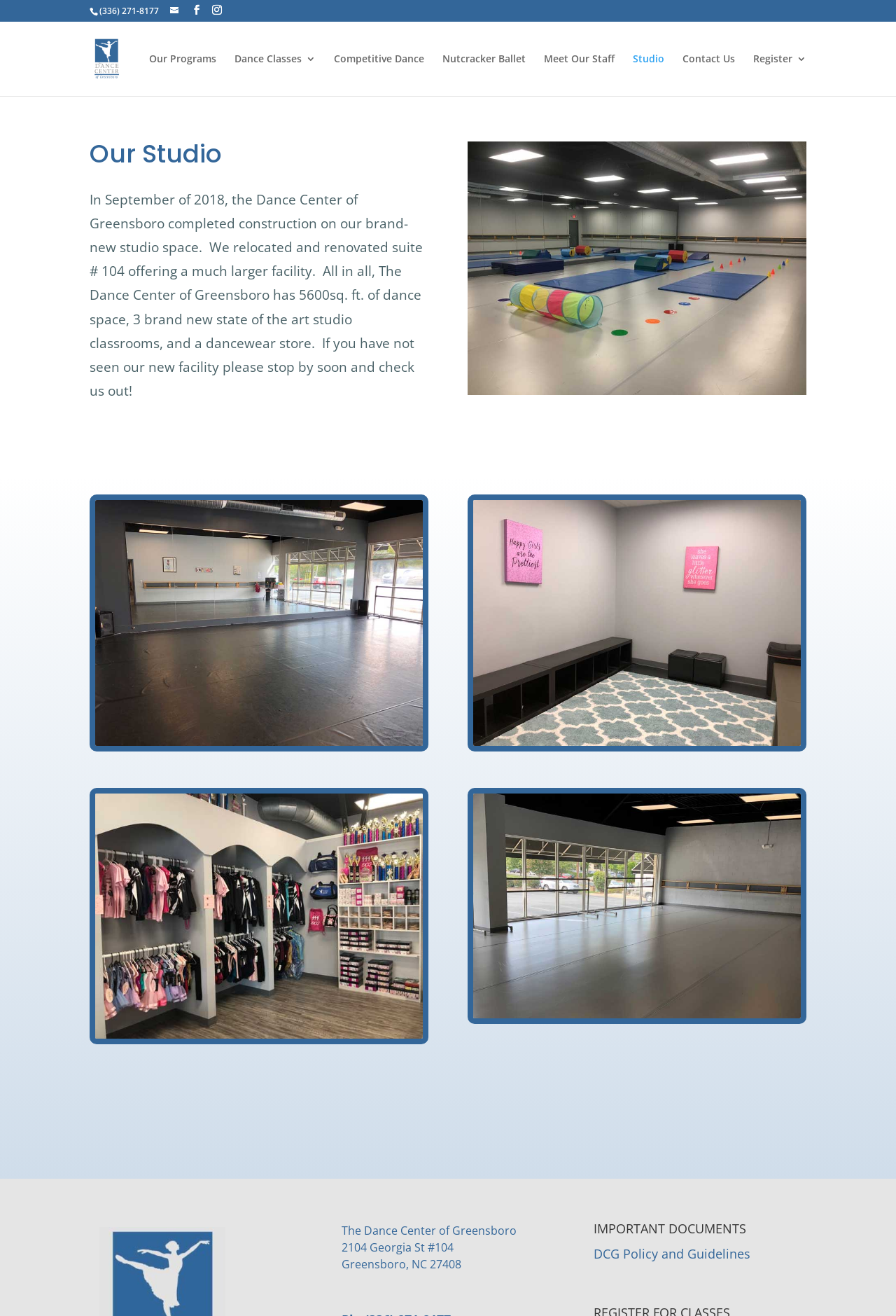Construct a thorough caption encompassing all aspects of the webpage.

The webpage is about Studio - The Dance Center of Greensboro. At the top, there is a phone number "(336) 271-8177" and three social media icons. Below them, there is a logo of The Dance Center of Greensboro, which is an image with a link to the center's homepage. 

To the right of the logo, there are several links to different programs and services offered by the center, including "Our Programs", "Dance Classes 3", "Competitive Dance", "Nutcracker Ballet", "Meet Our Staff", "Studio", "Contact Us", and "Register 3". 

Below these links, there is a search bar that spans across the page, allowing users to search for specific content. 

The main content of the page is an article that describes the studio's facilities. There is a heading "Our Studio" followed by a paragraph of text that explains the studio's history, size, and features. The text is accompanied by five images that showcase the studio's classrooms and dancewear store.

At the bottom of the page, there is the studio's address and a link to "IMPORTANT DOCUMENTS DCG Policy and Guidelines".